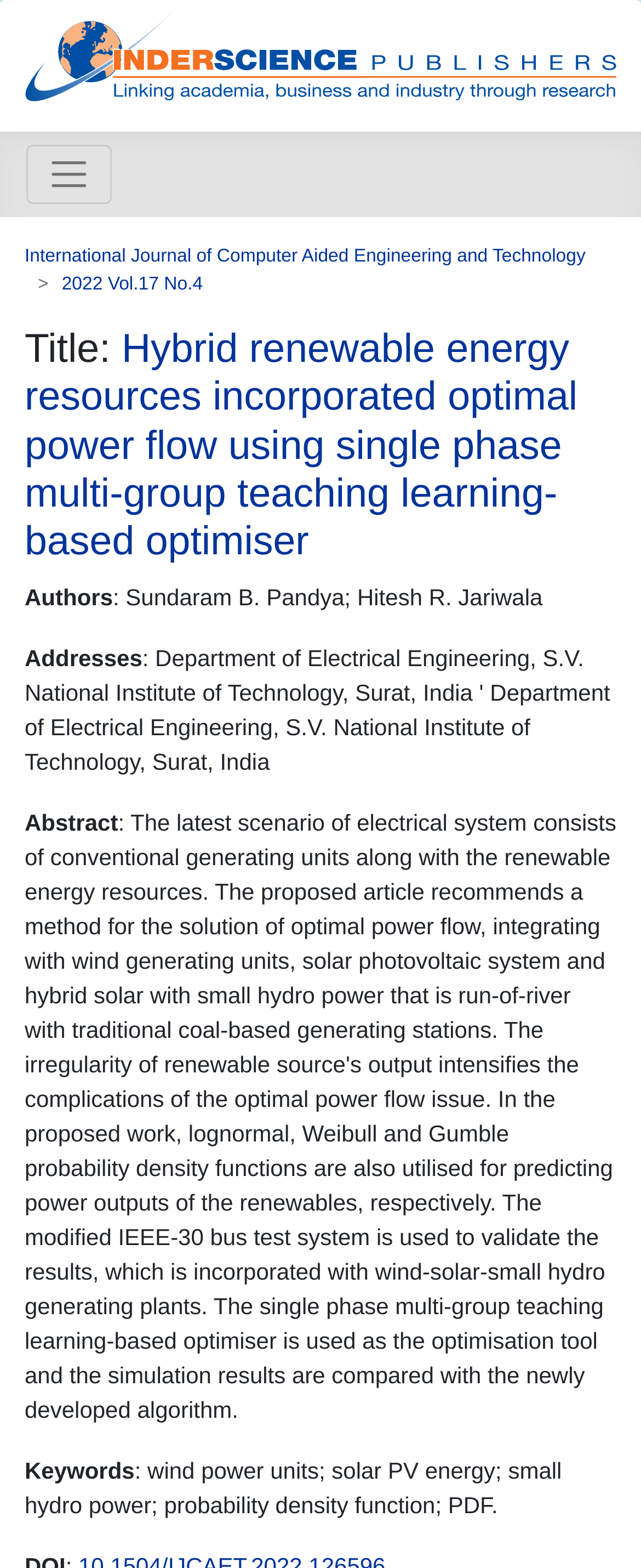Offer a detailed account of what is visible on the webpage.

This webpage is about a research article titled "Hybrid renewable energy resources incorporated optimal power flow using single phase multi-group teaching learning-based optimiser" published in the International Journal of Computer Aided Engineering and Technology (IJCAET) in 2022, Volume 17, Number 4, pages 361-387. 

At the top of the page, there is a logo and a link to Inderscience Publishers, which is positioned at the top left corner of the page. Below the logo, there is a navigation bar with a toggle button on the left side and a breadcrumb navigation on the right side, showing the journal title and volume information.

The article title is displayed prominently in the middle of the page, with a link to the article itself. Below the title, there are sections for authors, addresses, abstract, and keywords. The abstract provides a summary of the article, discussing the integration of renewable energy resources into the electrical system and the use of probability density functions to predict power outputs. The keywords section lists relevant terms, including wind power units, solar PV energy, and small hydro power.

Overall, the webpage is focused on presenting the research article, with clear headings and concise text, and provides easy navigation to related information.